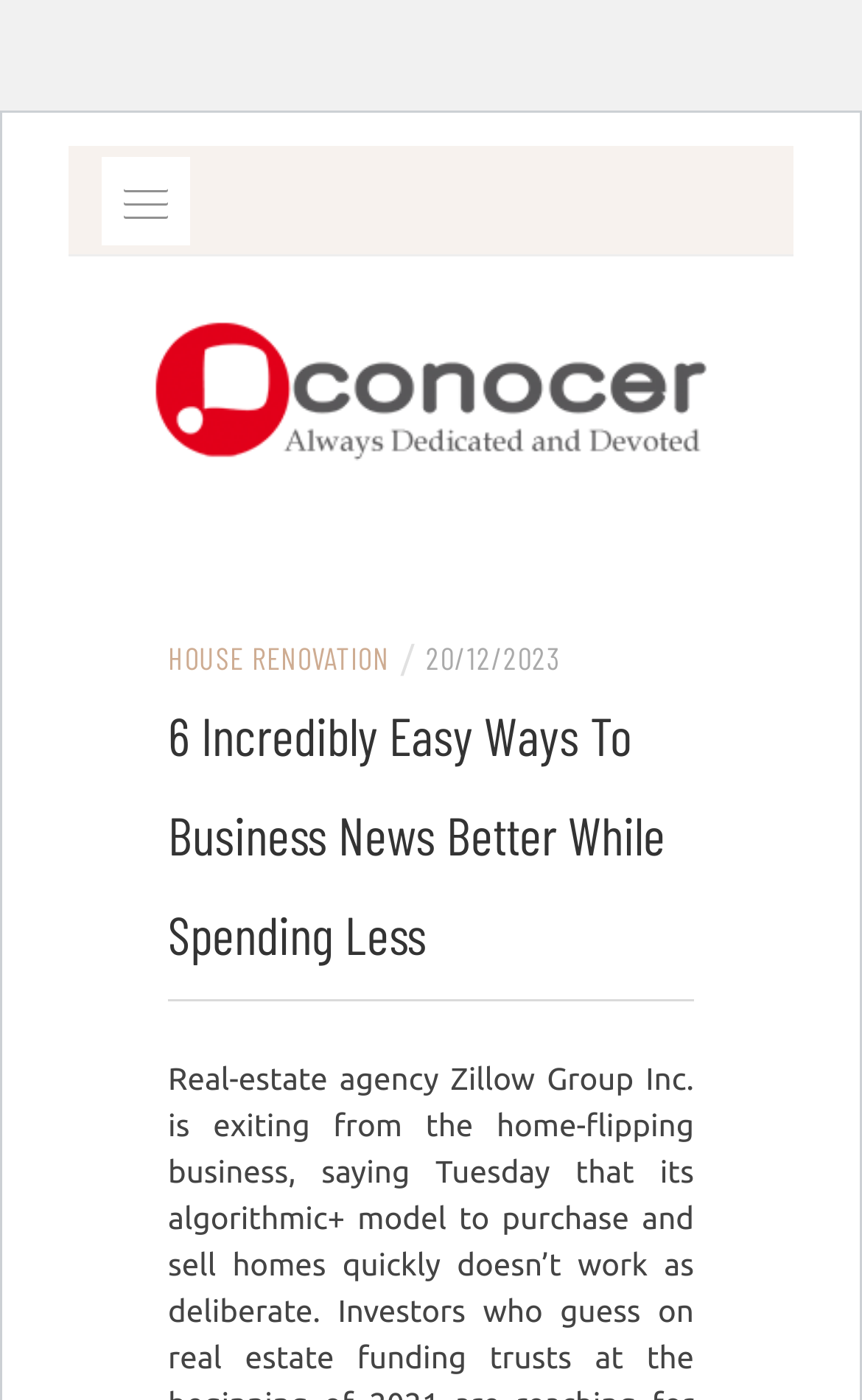Given the element description: "CC", predict the bounding box coordinates of the UI element it refers to, using four float numbers between 0 and 1, i.e., [left, top, right, bottom].

[0.118, 0.414, 0.149, 0.441]